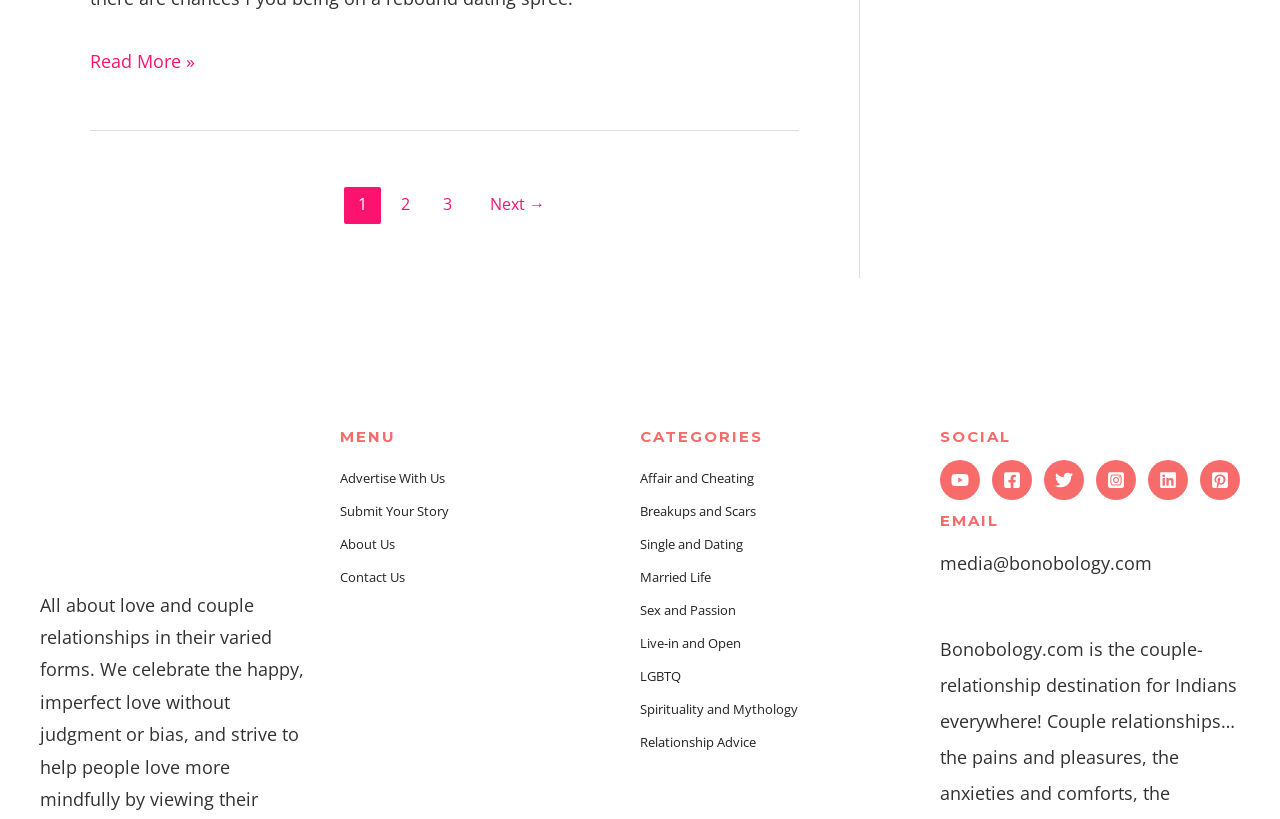Please determine the bounding box coordinates of the element's region to click for the following instruction: "Read more about rebound dating".

[0.07, 0.053, 0.152, 0.097]